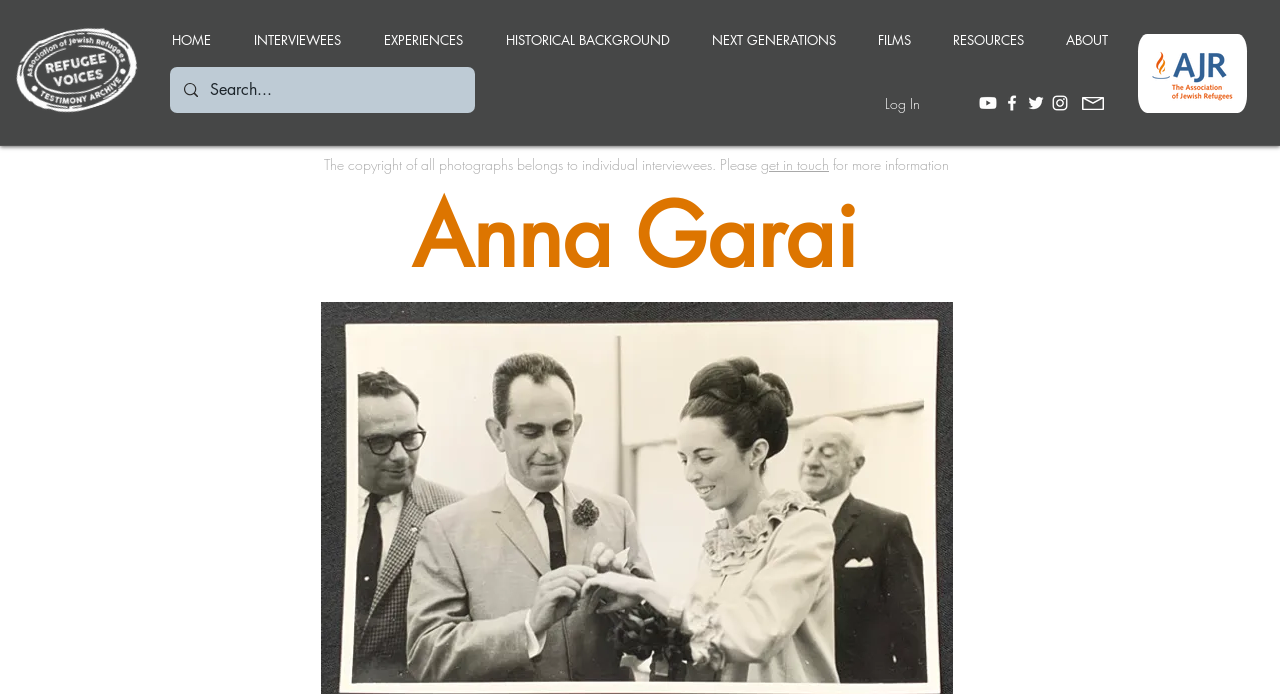Could you highlight the region that needs to be clicked to execute the instruction: "Click the HOME link"?

[0.117, 0.016, 0.181, 0.073]